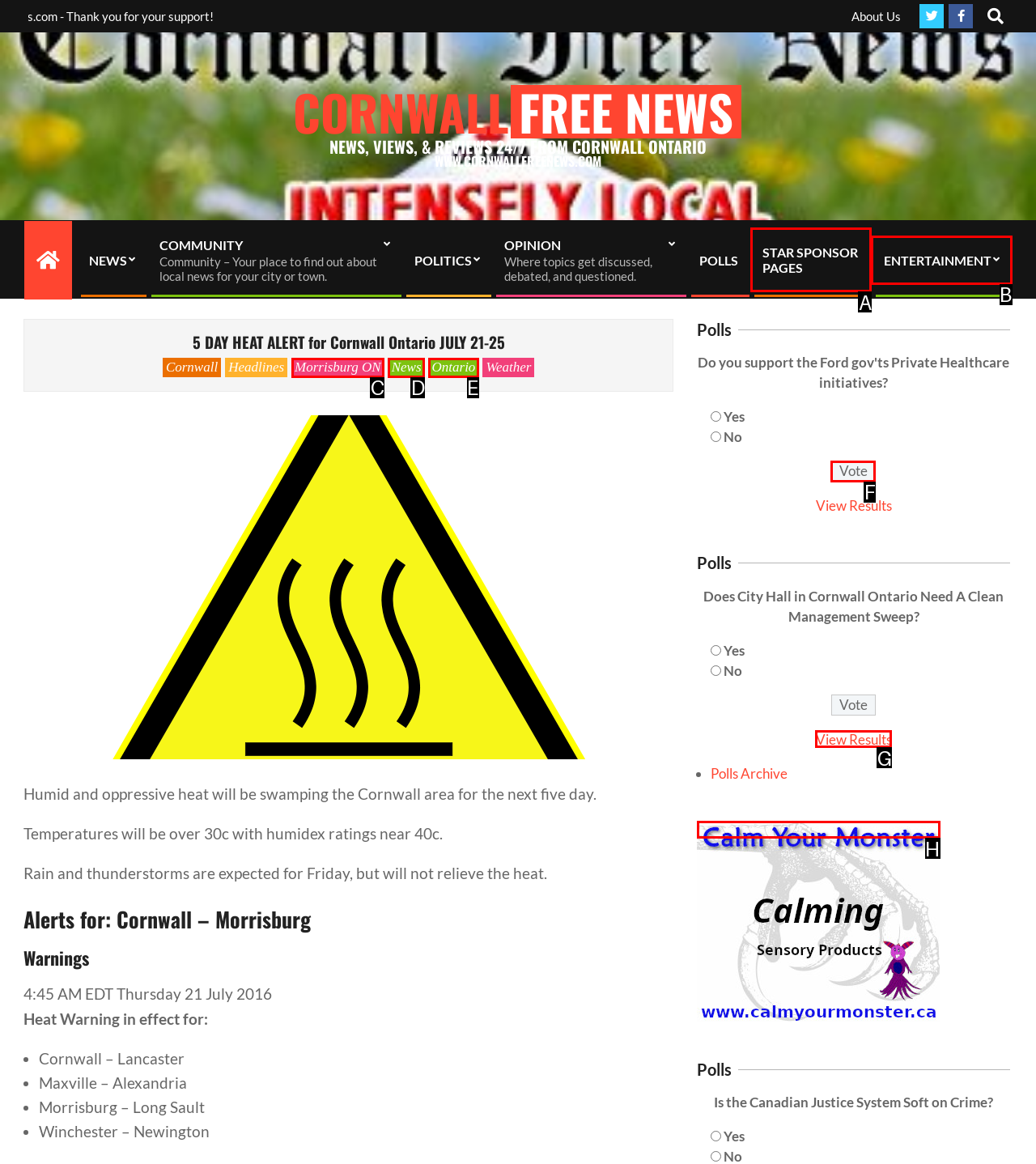Tell me which one HTML element I should click to complete the following task: Vote in the poll Answer with the option's letter from the given choices directly.

F